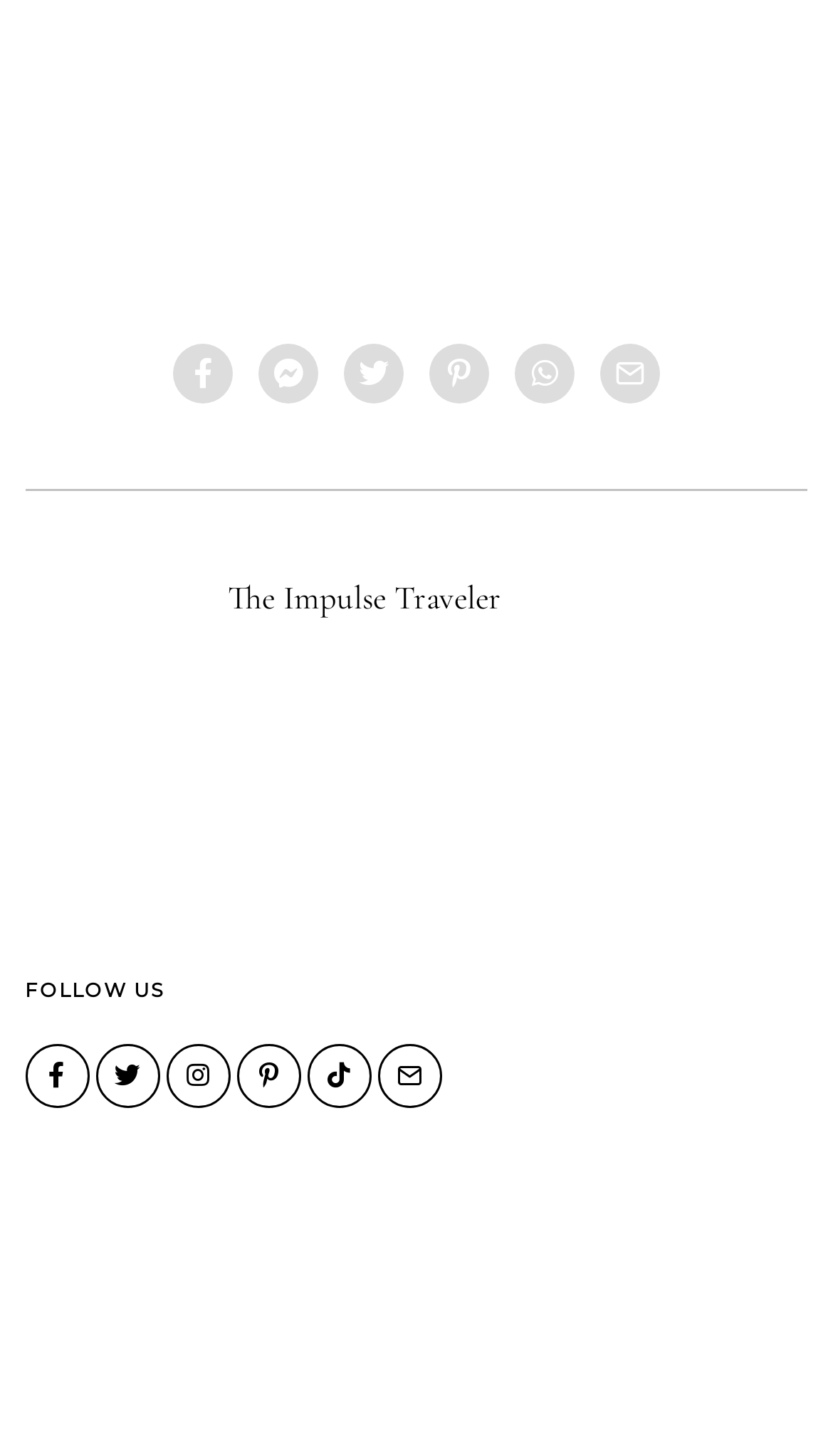Respond to the question below with a concise word or phrase:
What is the name of the website?

The Impulse Traveler